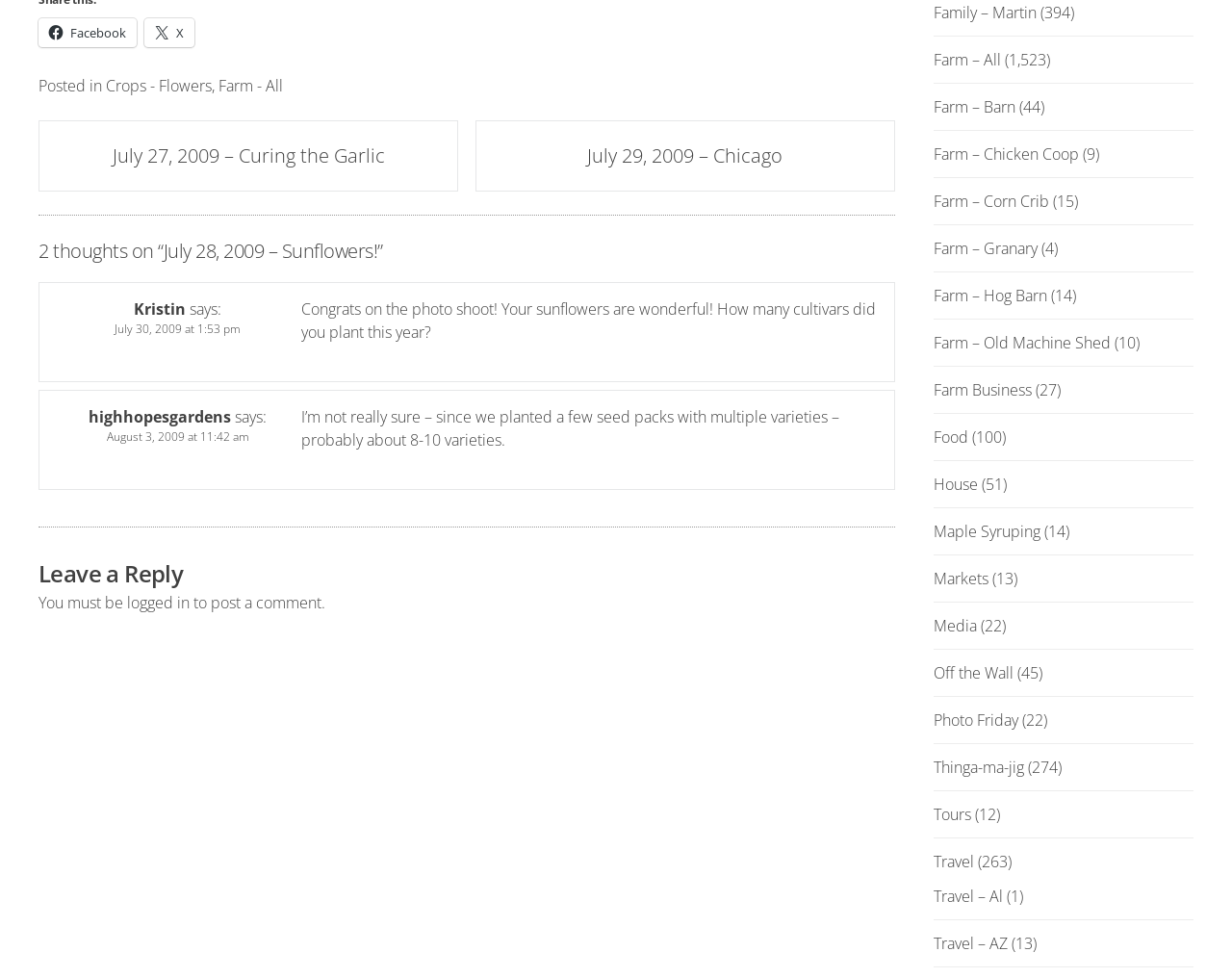Determine the bounding box coordinates of the element's region needed to click to follow the instruction: "Visit the Farm - All page". Provide these coordinates as four float numbers between 0 and 1, formatted as [left, top, right, bottom].

[0.758, 0.05, 0.812, 0.072]